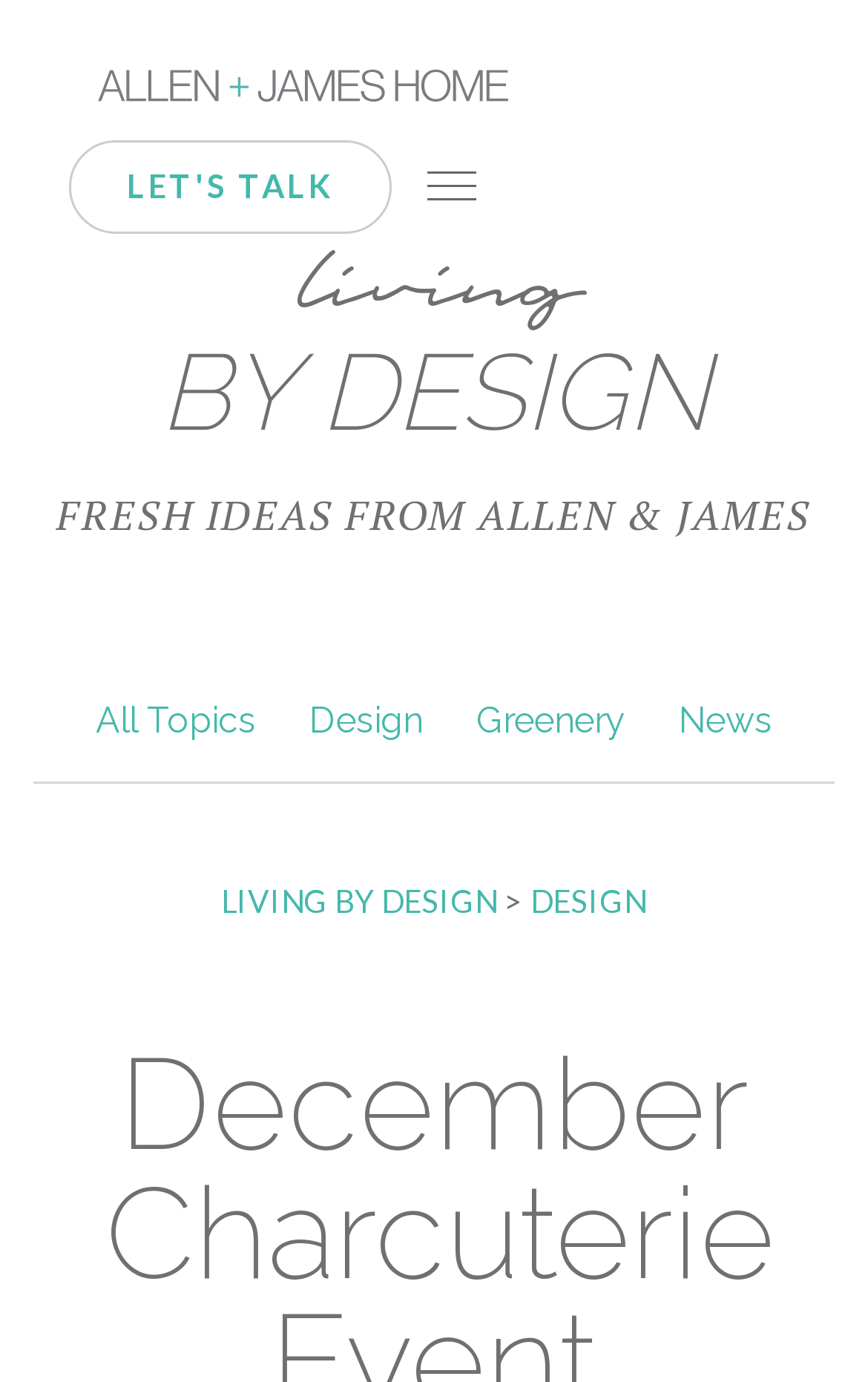Based on the element description: "Design", identify the UI element and provide its bounding box coordinates. Use four float numbers between 0 and 1, [left, top, right, bottom].

[0.356, 0.506, 0.487, 0.536]